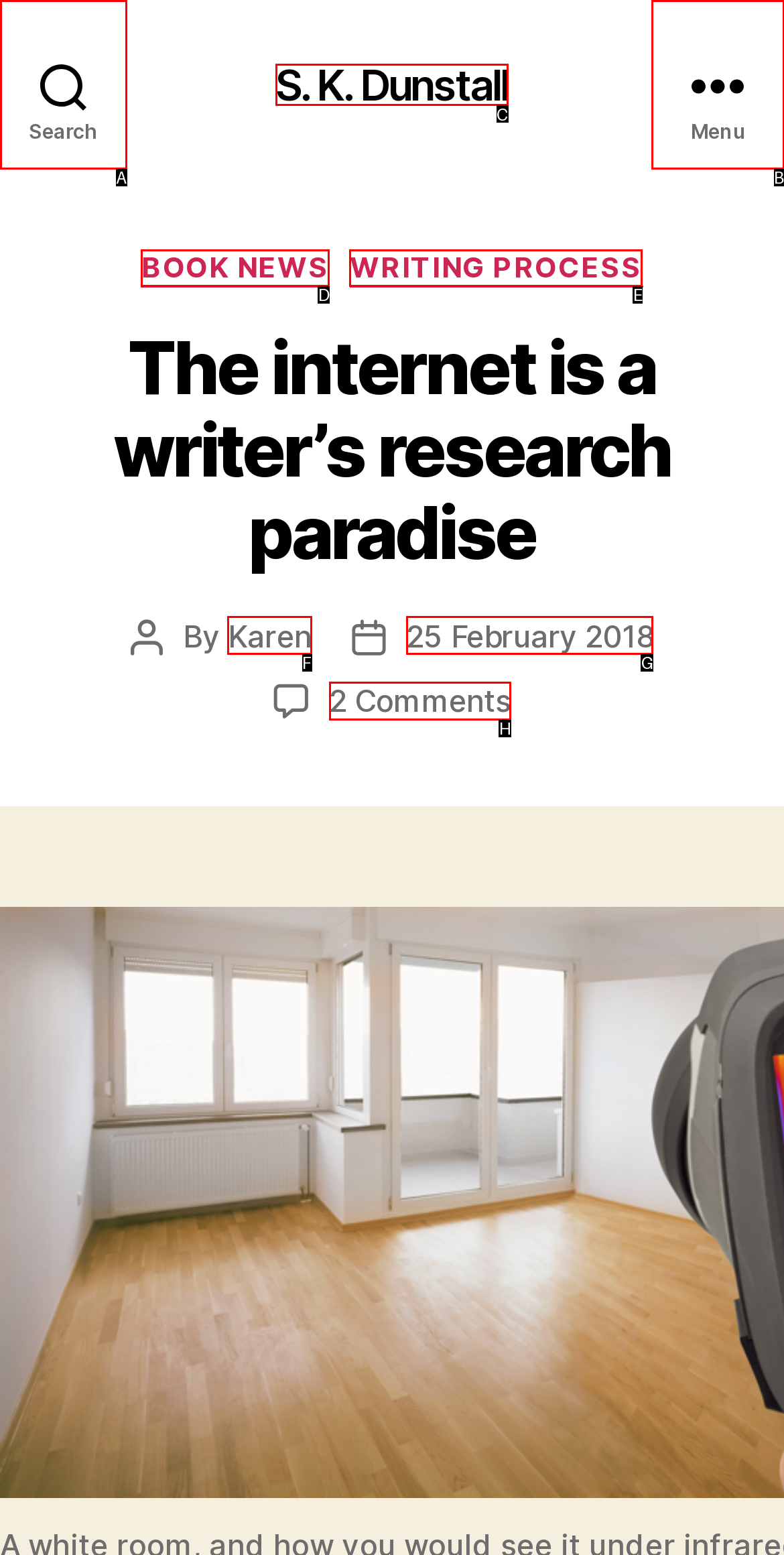Select the HTML element that needs to be clicked to carry out the task: Visit S. K. Dunstall's page
Provide the letter of the correct option.

C